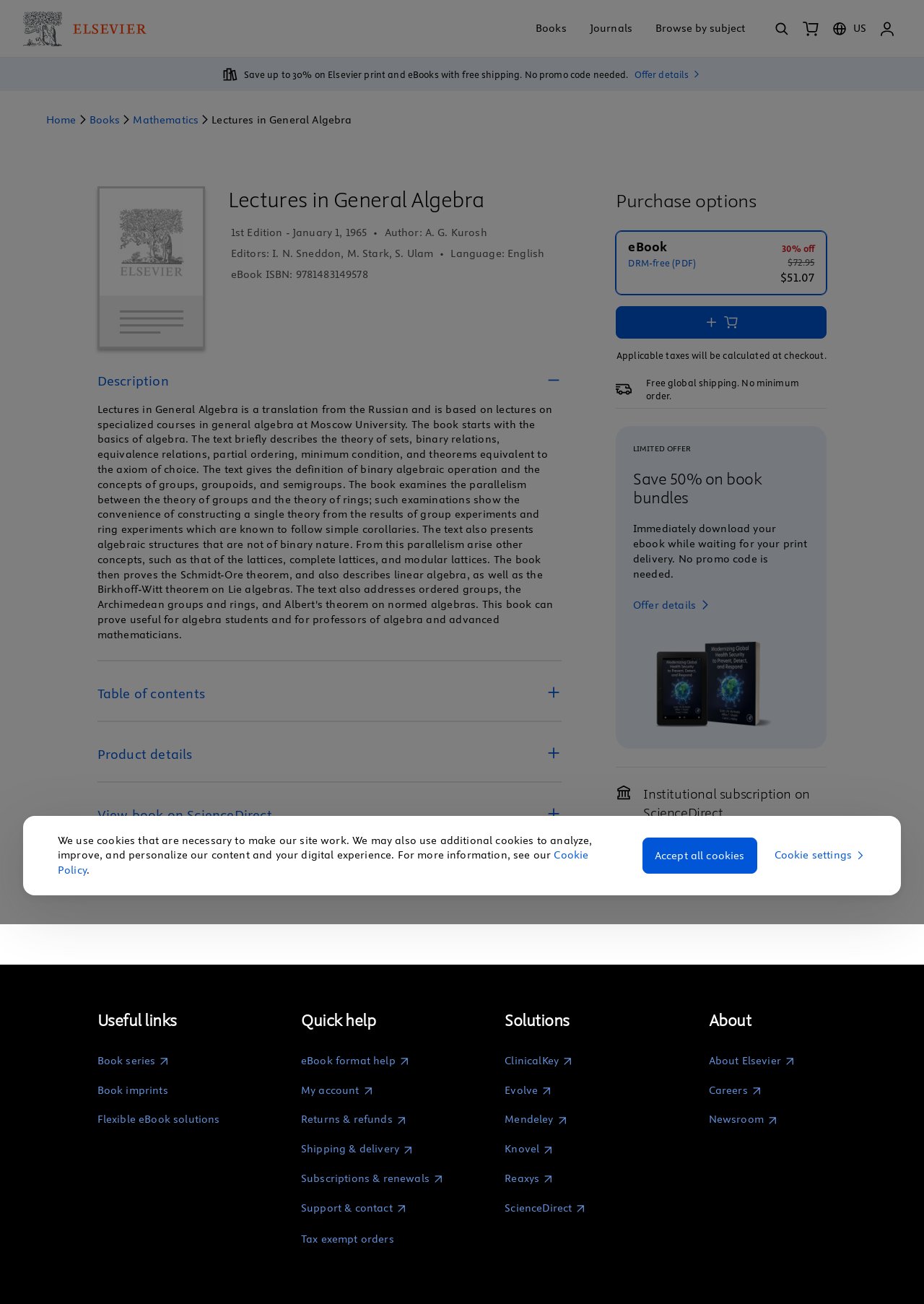What is the title of the book?
Refer to the image and give a detailed answer to the question.

I found the title of the book by looking at the heading element with the text 'Lectures in General Algebra' which is located at the top of the page, below the navigation menu.